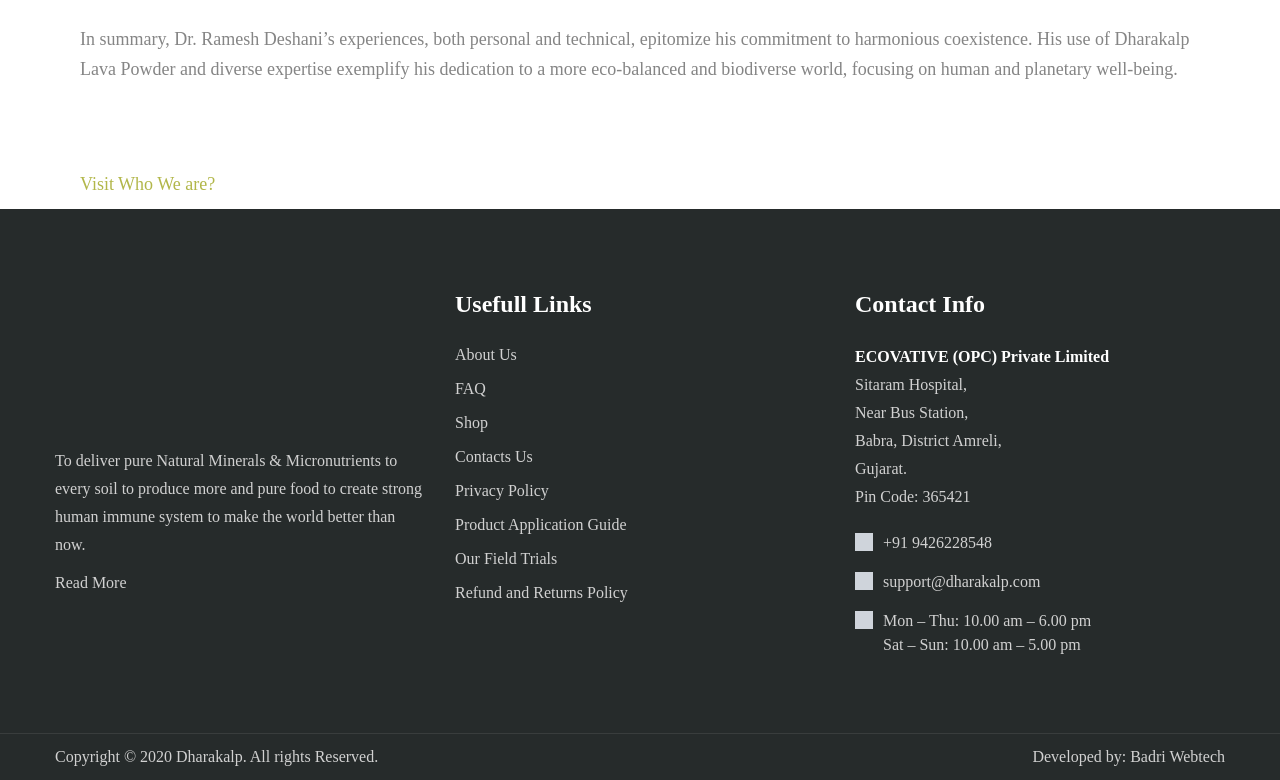Please pinpoint the bounding box coordinates for the region I should click to adhere to this instruction: "Go to the About Us page".

[0.355, 0.444, 0.404, 0.465]